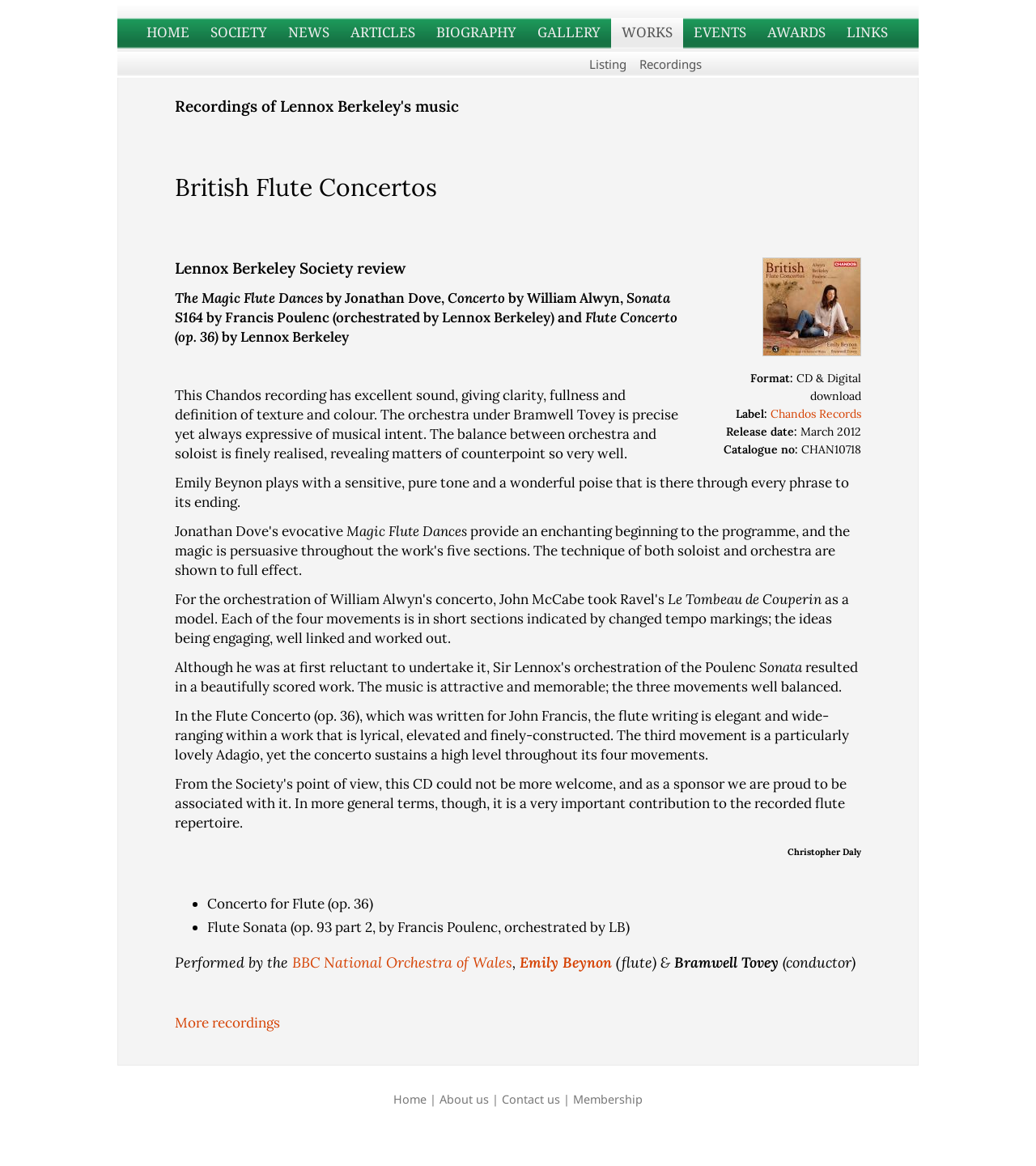Please reply to the following question with a single word or a short phrase:
Who is the soloist playing the flute?

Emily Beynon